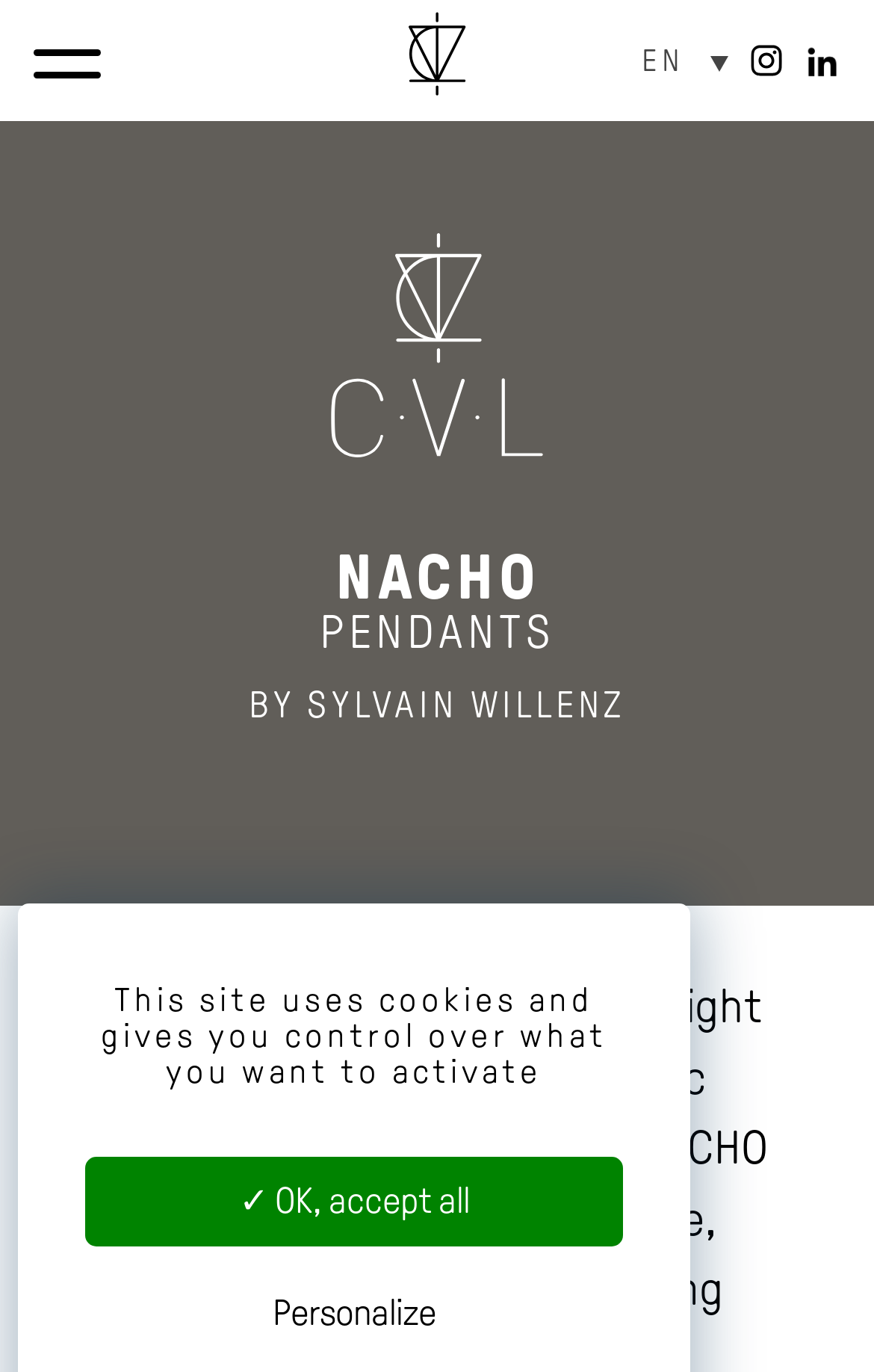Using floating point numbers between 0 and 1, provide the bounding box coordinates in the format (top-left x, top-left y, bottom-right x, bottom-right y). Locate the UI element described here: By Sylvain Willenz

[0.285, 0.498, 0.715, 0.529]